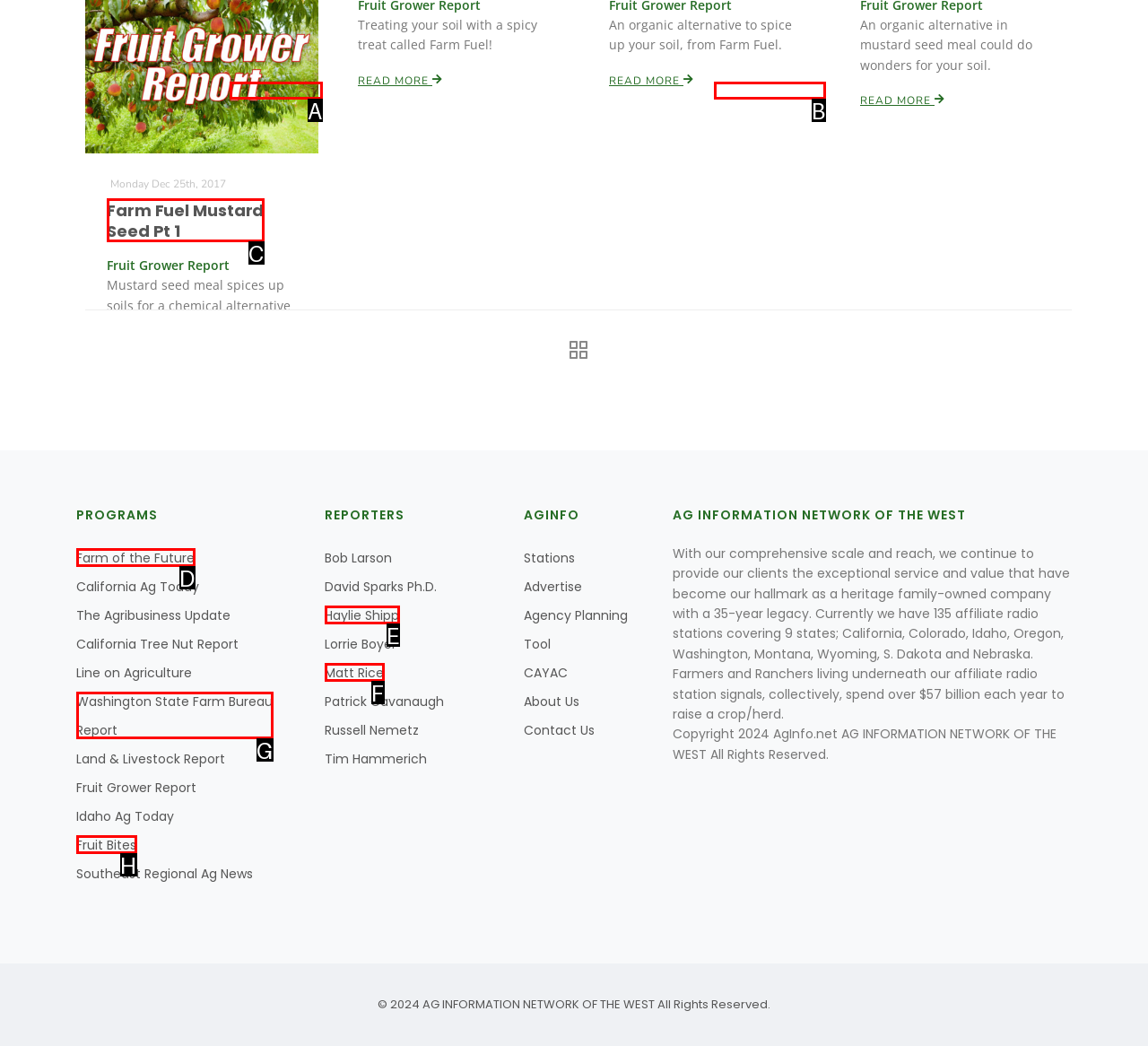Select the option that aligns with the description: Idaho Ag Today
Respond with the letter of the correct choice from the given options.

A